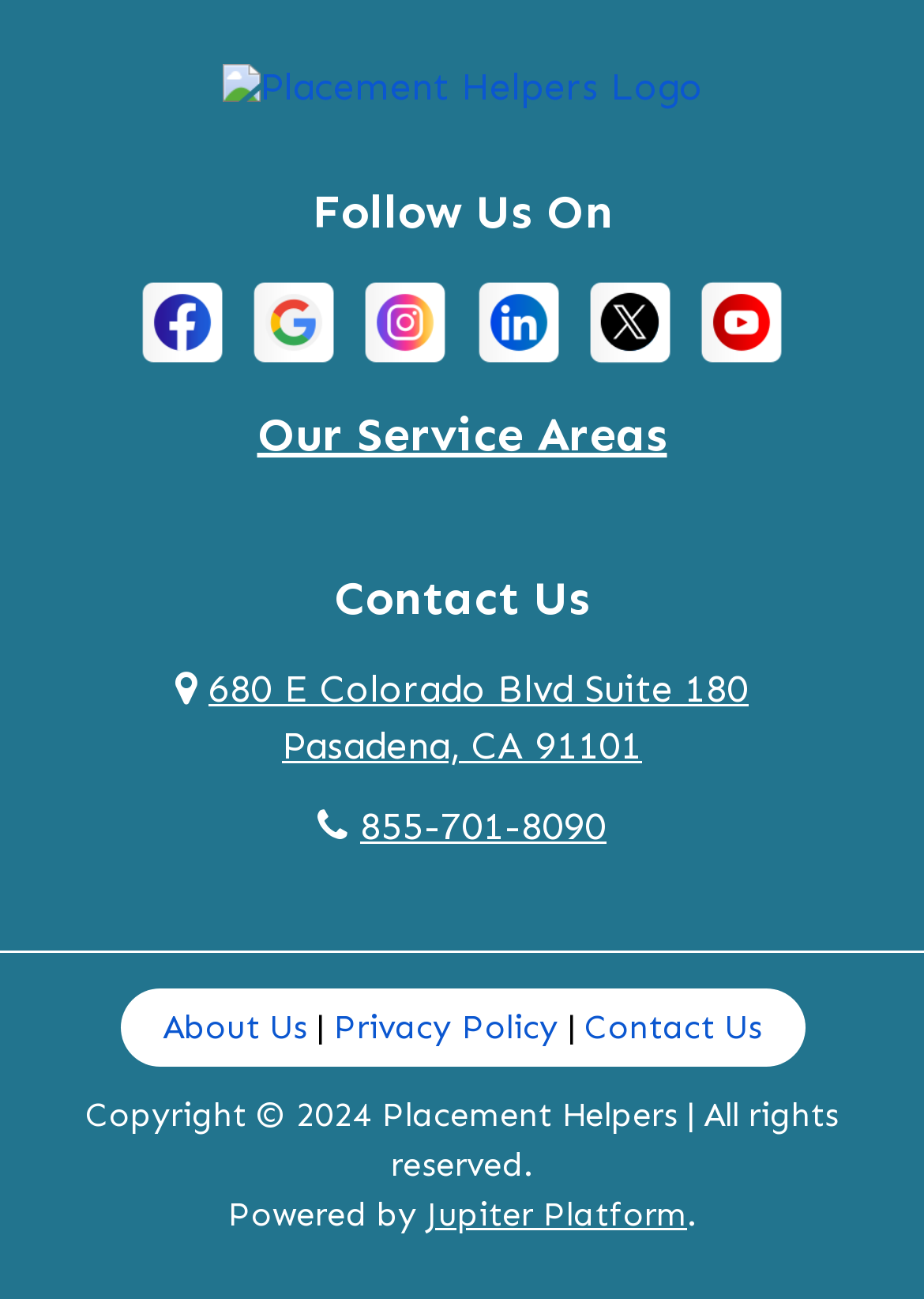Indicate the bounding box coordinates of the element that must be clicked to execute the instruction: "View our service areas". The coordinates should be given as four float numbers between 0 and 1, i.e., [left, top, right, bottom].

[0.278, 0.312, 0.722, 0.356]